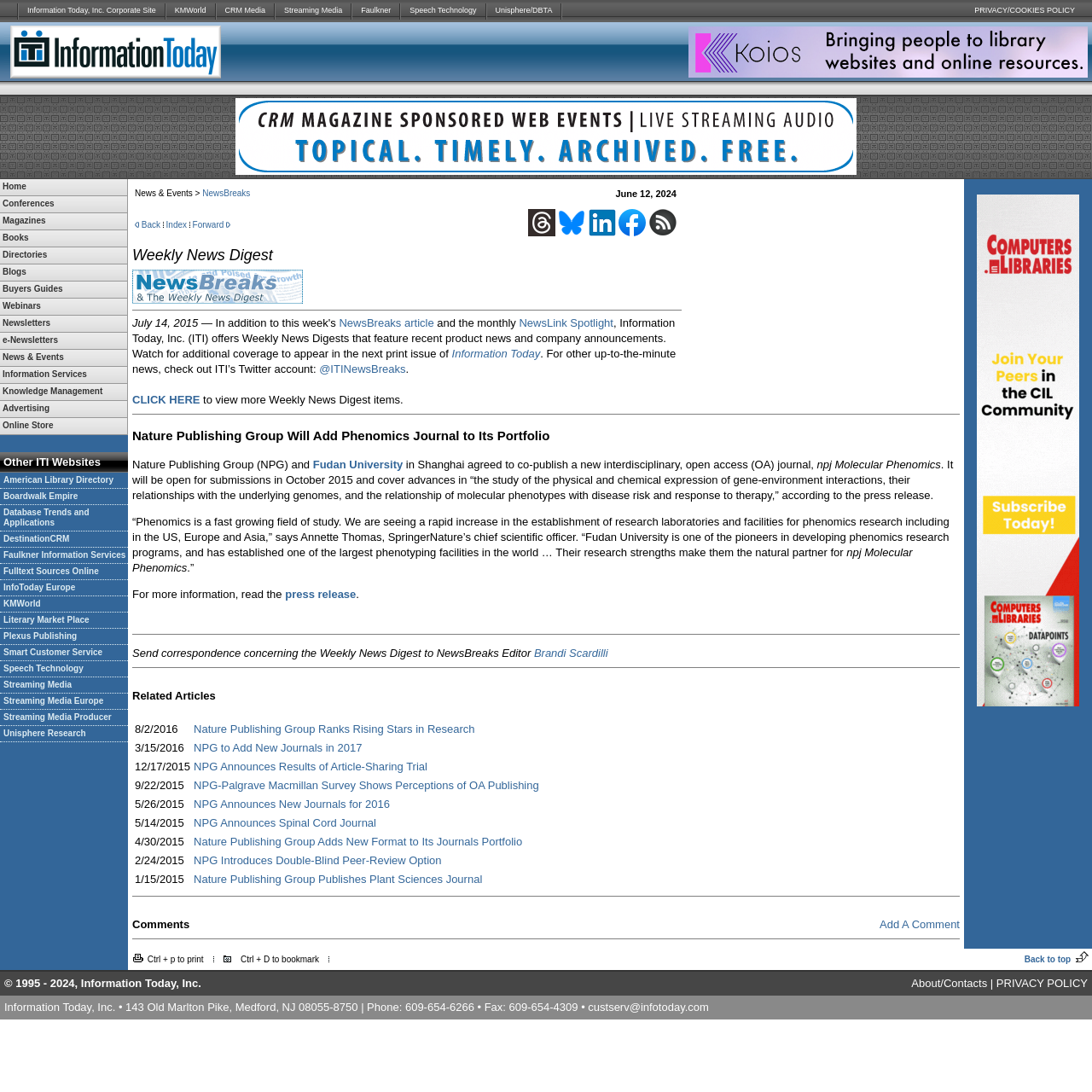Using the description "NPG Introduces Double-Blind Peer-Review Option", locate and provide the bounding box of the UI element.

[0.177, 0.782, 0.404, 0.794]